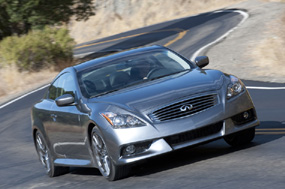Use a single word or phrase to answer the question: 
What is the G37 IPL variant known for?

Enhanced performance features